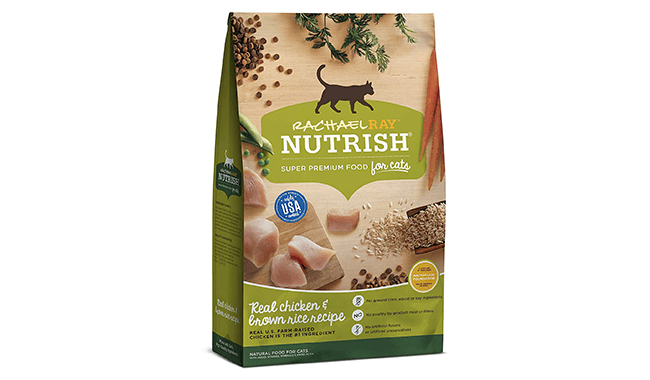What organization's logo is displayed on the packaging?
Using the information from the image, provide a comprehensive answer to the question.

The design of the packaging prominently displays the USDA logo, reflecting the brand's commitment to quality and indicating that the product meets certain standards set by the United States Department of Agriculture.